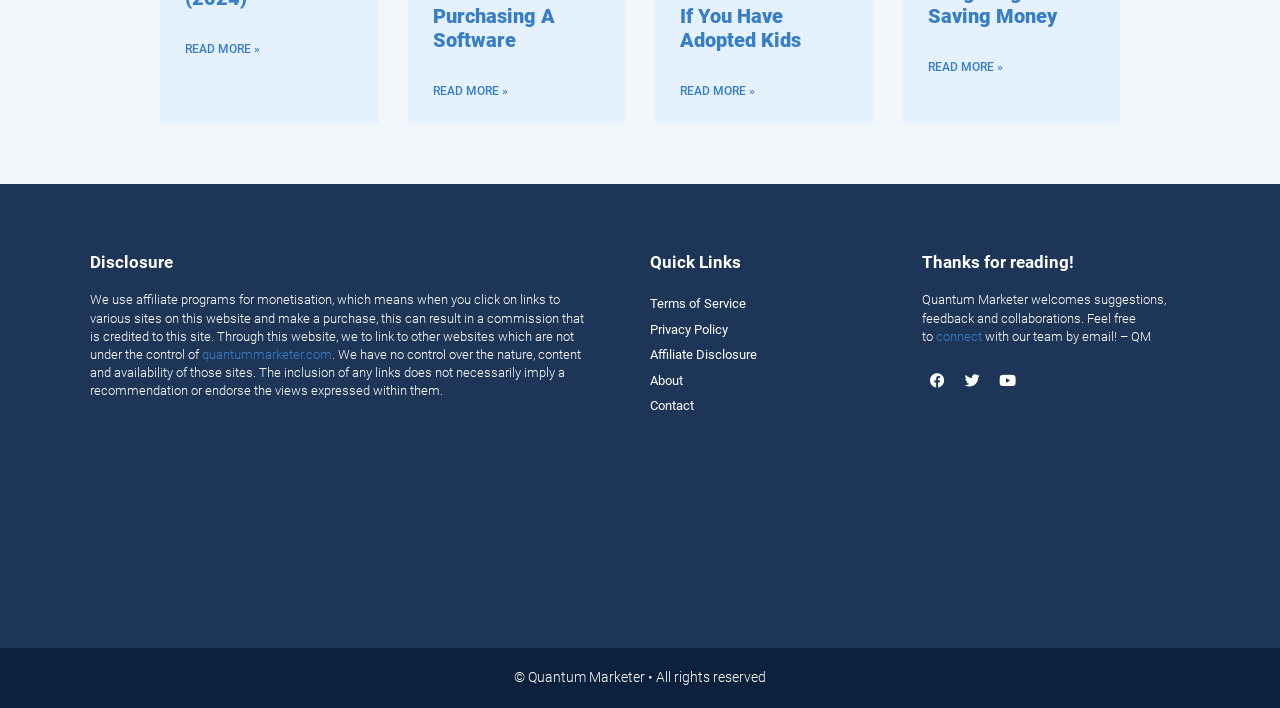What is the purpose of the website?
Please analyze the image and answer the question with as much detail as possible.

I read the disclosure section, which states that the website uses affiliate programs for monetisation, meaning they earn commissions when visitors click on links and make a purchase.